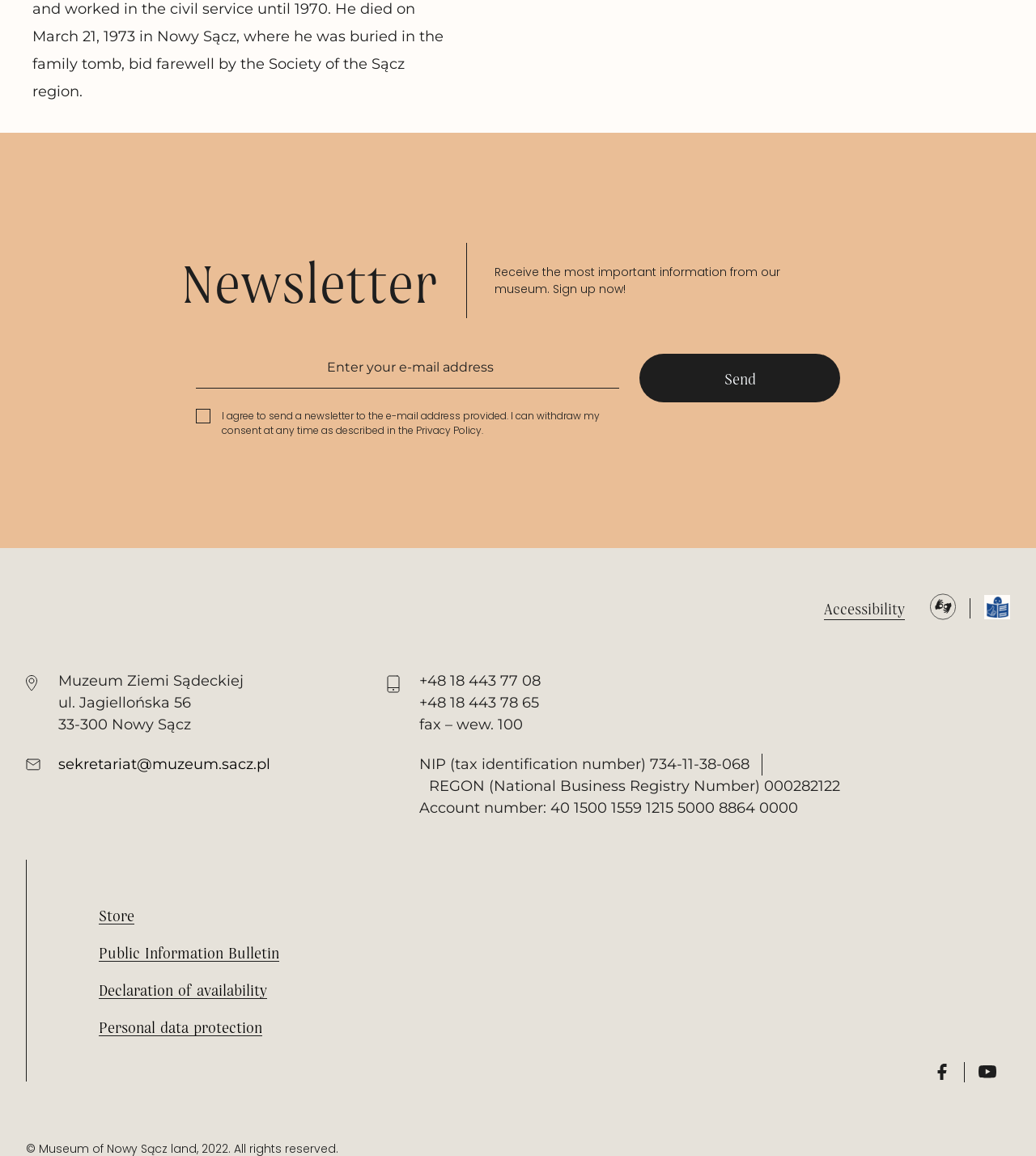Identify the bounding box coordinates of the element to click to follow this instruction: 'Read about accessibility'. Ensure the coordinates are four float values between 0 and 1, provided as [left, top, right, bottom].

[0.795, 0.515, 0.873, 0.536]